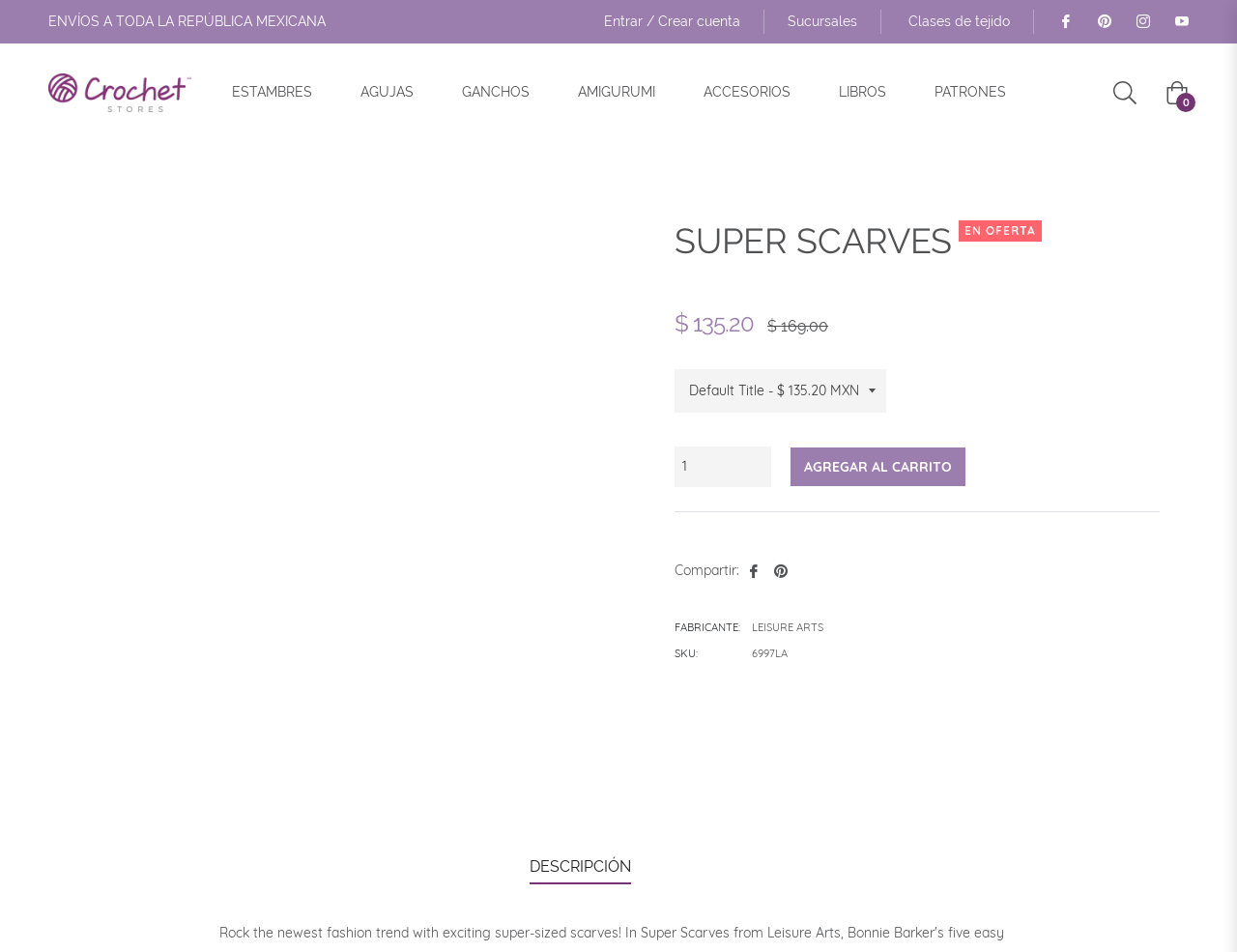Provide the bounding box coordinates of the HTML element this sentence describes: "title="Logo-Horizontal"".

None